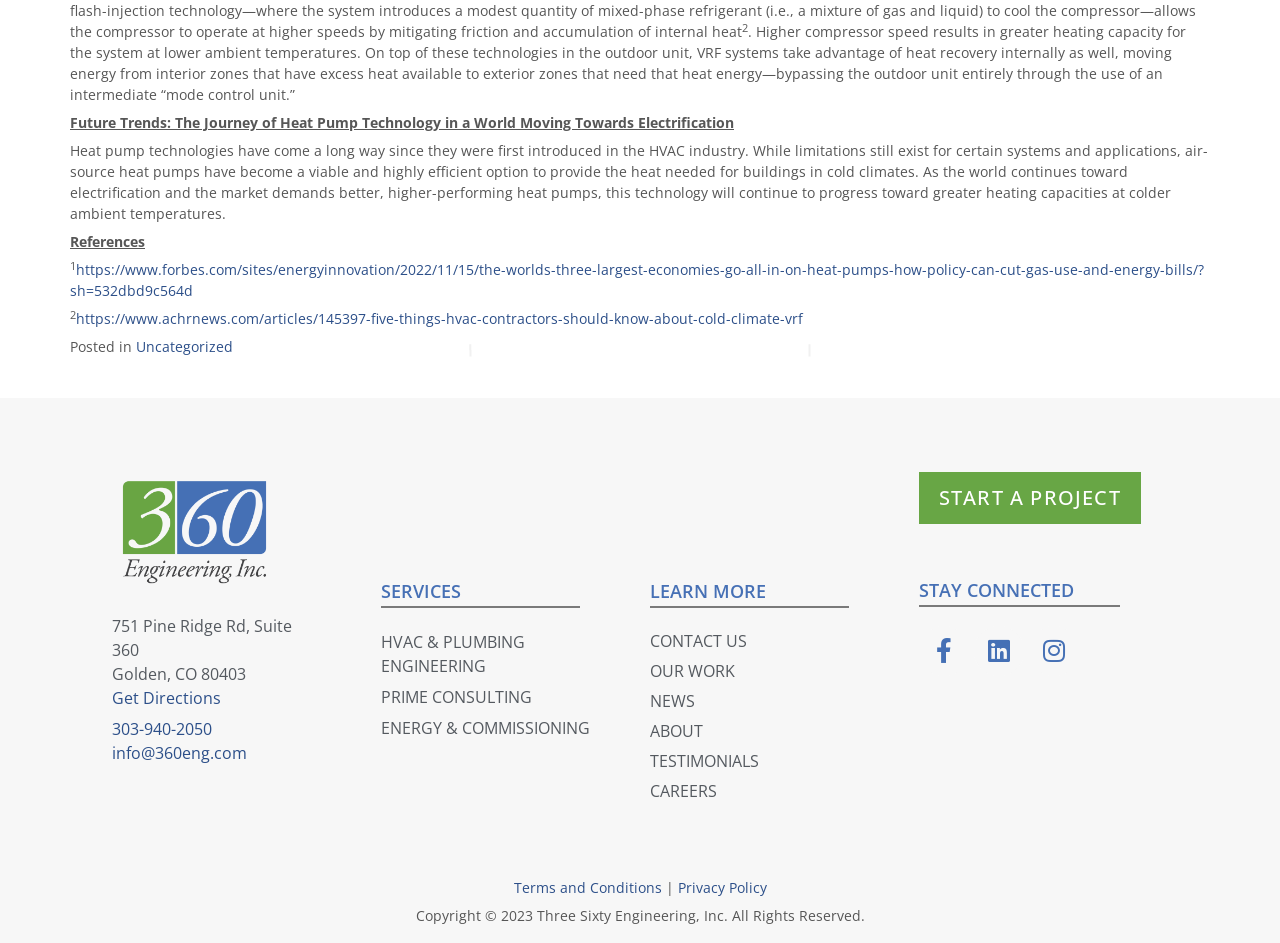Give a one-word or one-phrase response to the question:
What is the address of Three Sixty Engineering?

751 Pine Ridge Rd, Suite 360, Golden, CO 80403